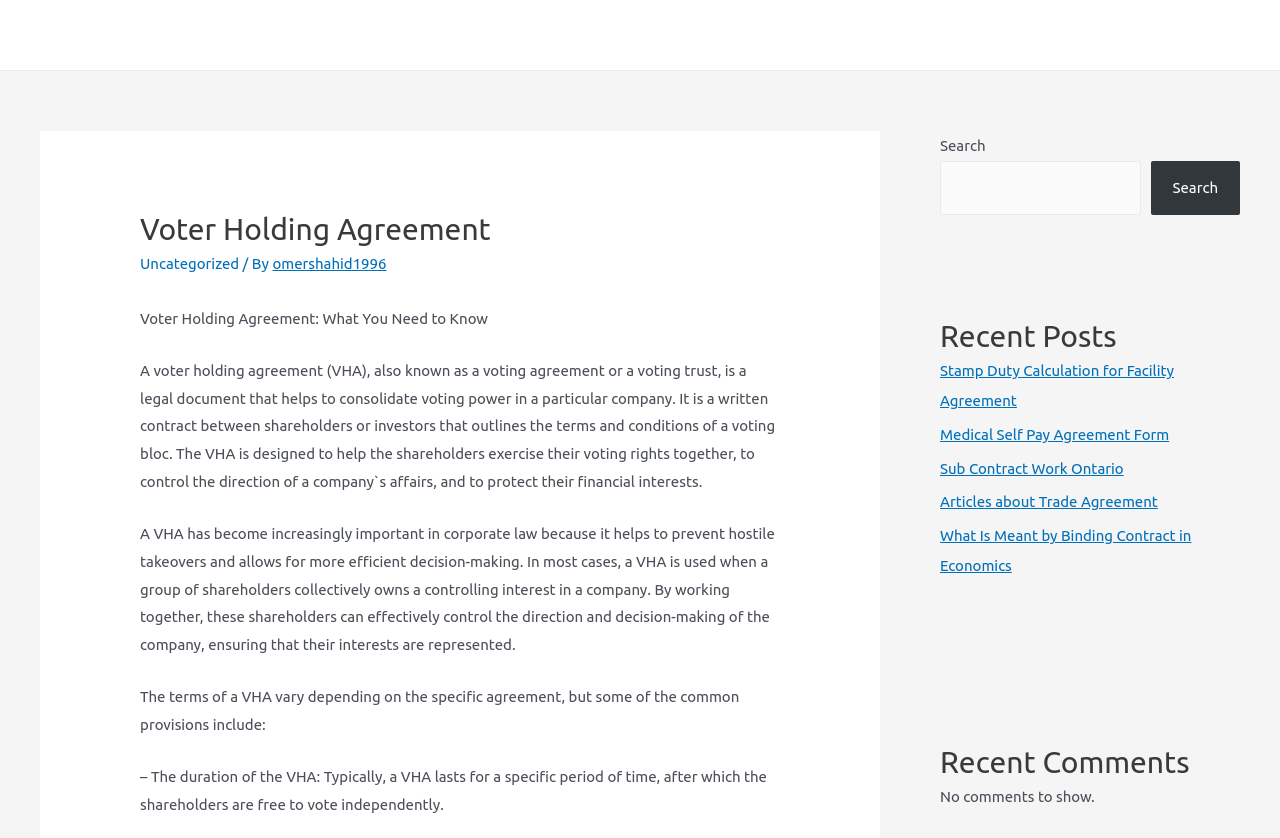What is the author of the article?
Using the image, give a concise answer in the form of a single word or short phrase.

omershahid1996